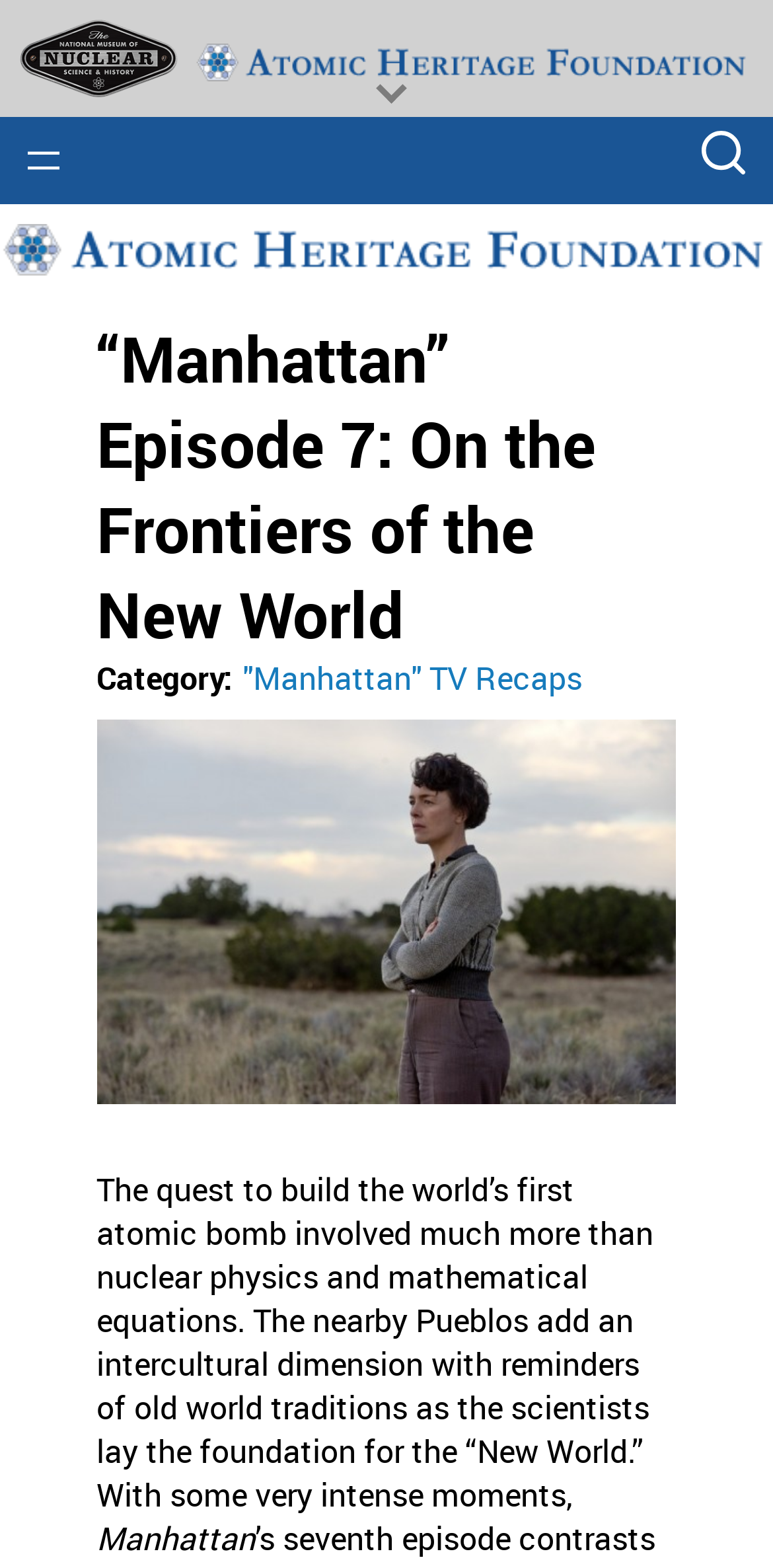Analyze and describe the webpage in a detailed narrative.

The webpage is about an episode of the TV series "Manhattan" and its connection to the Nuclear Museum. At the top left, there is a small figure containing the Nuclear Museum Logo. Below it, there is a larger figure that spans almost the entire width of the page, possibly a banner or header image. 

To the right of the banner image, there is a link to the Nuclear Museum Logo, and below it, there is a static text element displaying the title "National Museum of Nuclear Science & History". 

Further down, there are three figures, each containing a link, arranged vertically. These links may be related to the episode or the museum. 

On the top right, there is a navigation menu with links to "Support" and "Connect". Below it, there is a search textbox with a required field indicator and a search icon. 

The main content of the page starts with a heading that reads "“Manhattan” Episode 7: On the Frontiers of the New World". Below the heading, there is a static text element displaying the category, followed by a link to "Manhattan" TV Recaps. 

To the left of the category and link, there is a large figure that may be an image related to the episode. Below it, there is a static text element that summarizes the episode, describing the quest to build the world's first atomic bomb and its connection to the nearby Pueblos and their old world traditions.